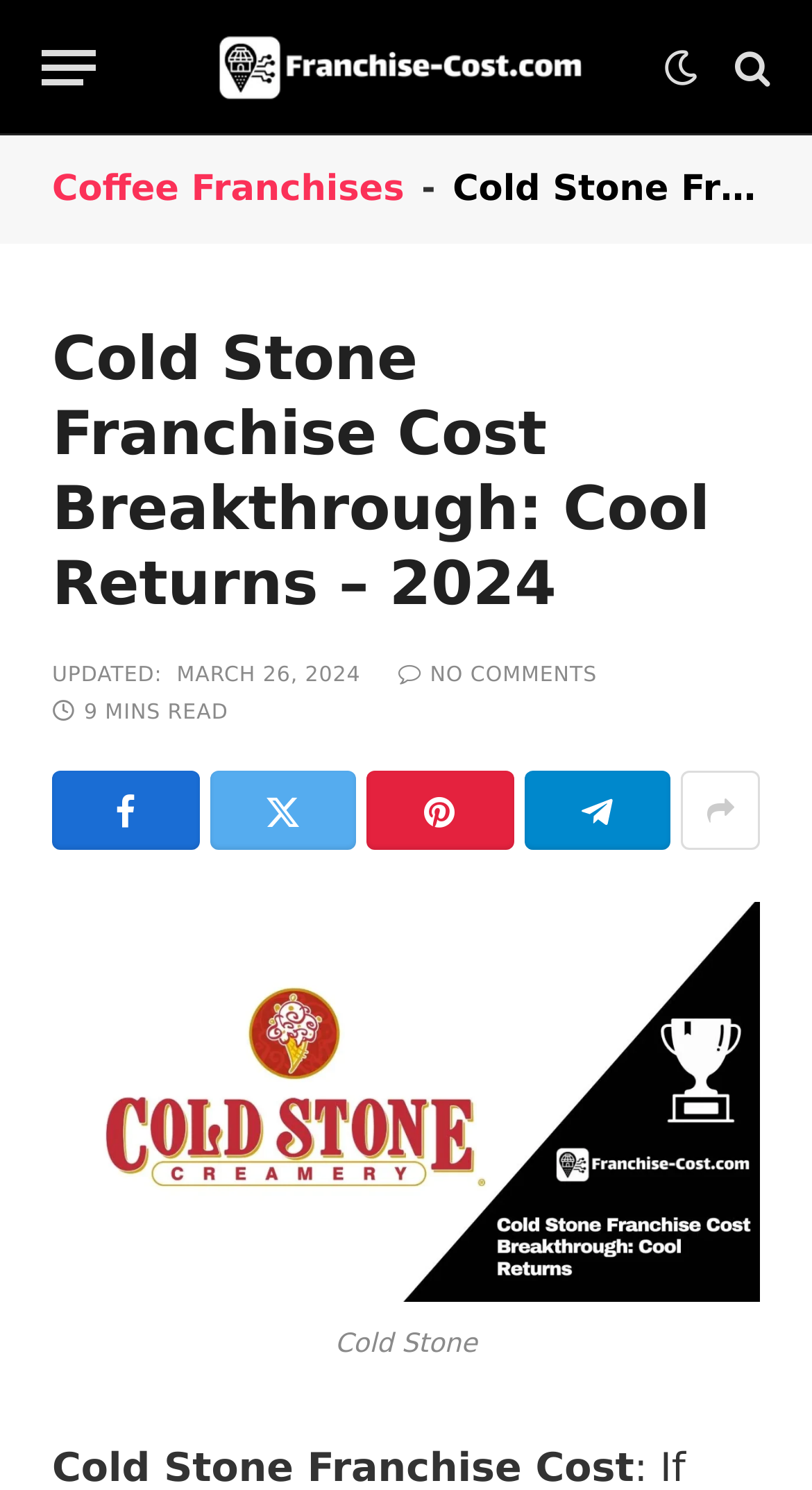Locate the bounding box coordinates of the clickable part needed for the task: "Read about Coffee Franchises".

[0.064, 0.113, 0.498, 0.141]